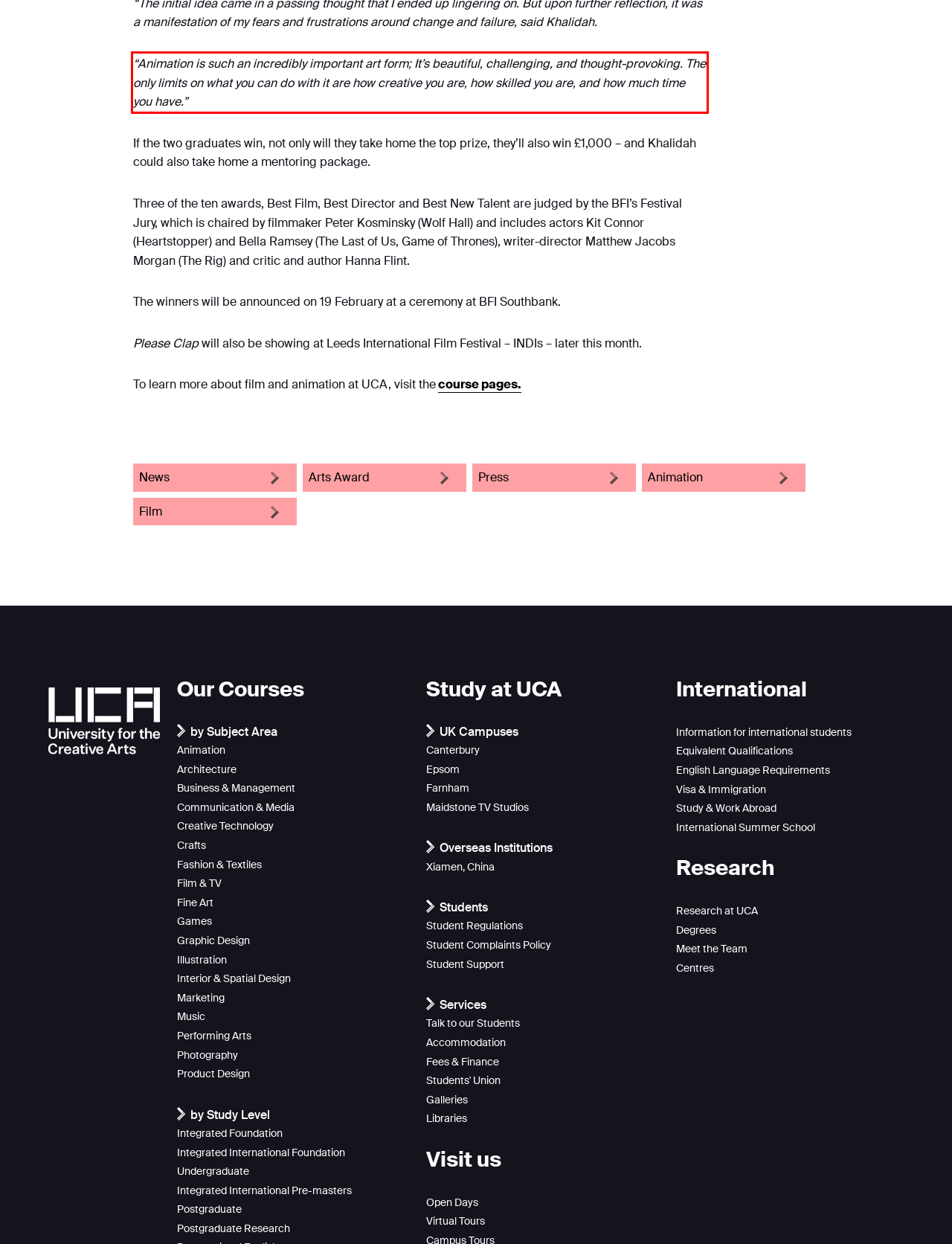Perform OCR on the text inside the red-bordered box in the provided screenshot and output the content.

“Animation is such an incredibly important art form; It’s beautiful, challenging, and thought-provoking. The only limits on what you can do with it are how creative you are, how skilled you are, and how much time you have.”